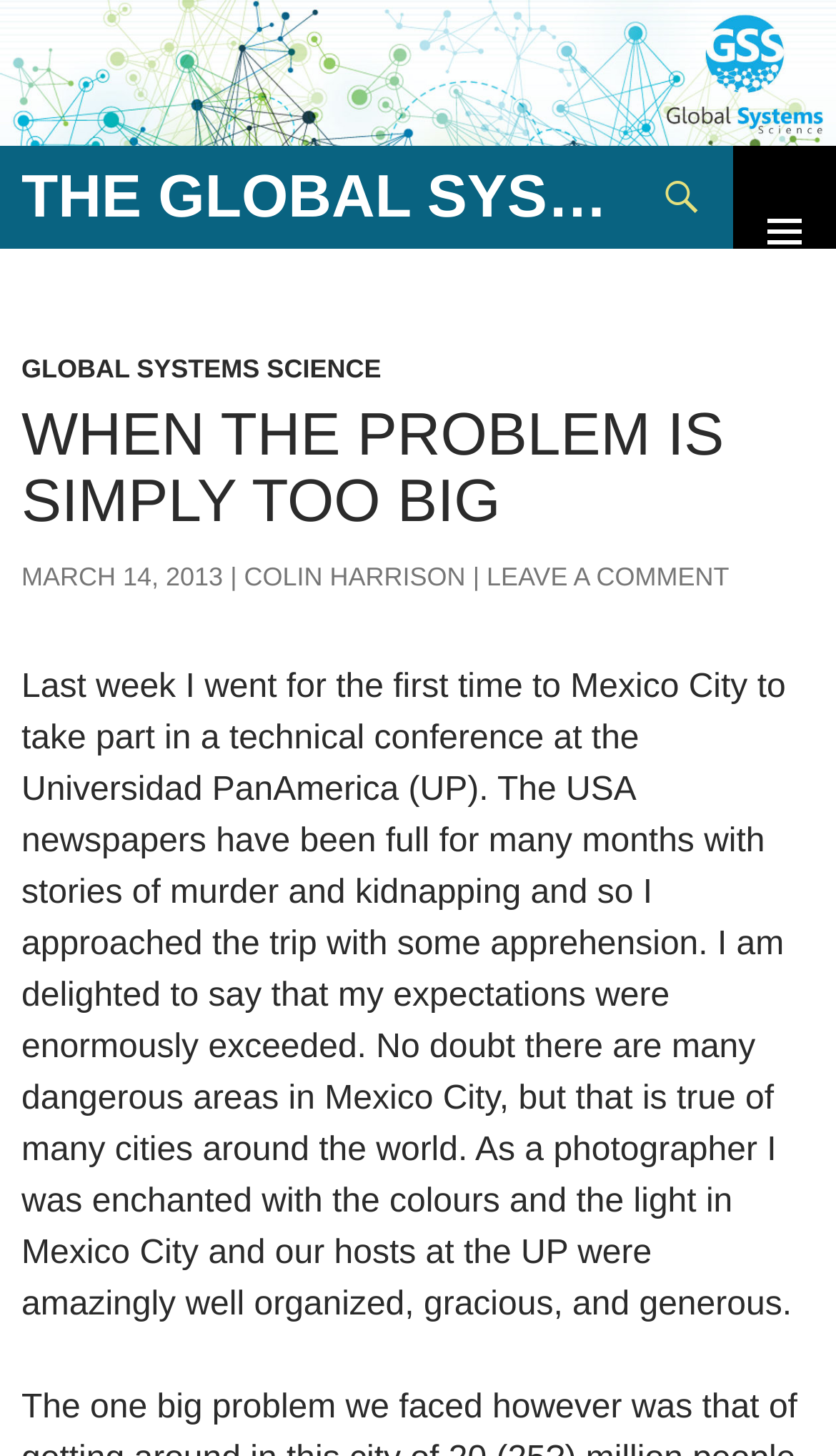Please give a one-word or short phrase response to the following question: 
What is the city mentioned in the article?

Mexico City